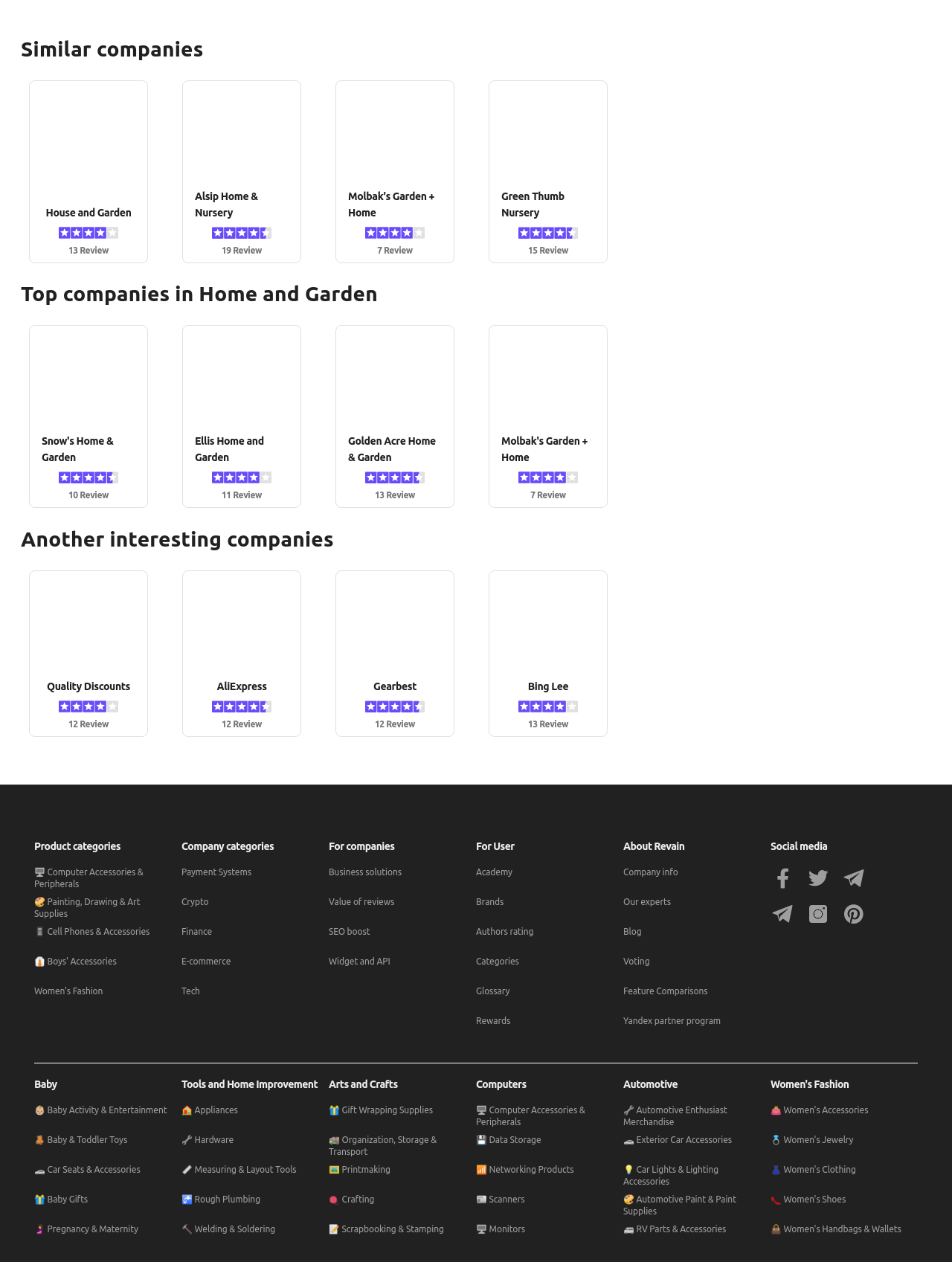Please find the bounding box for the UI element described by: "Brands".

[0.5, 0.71, 0.529, 0.729]